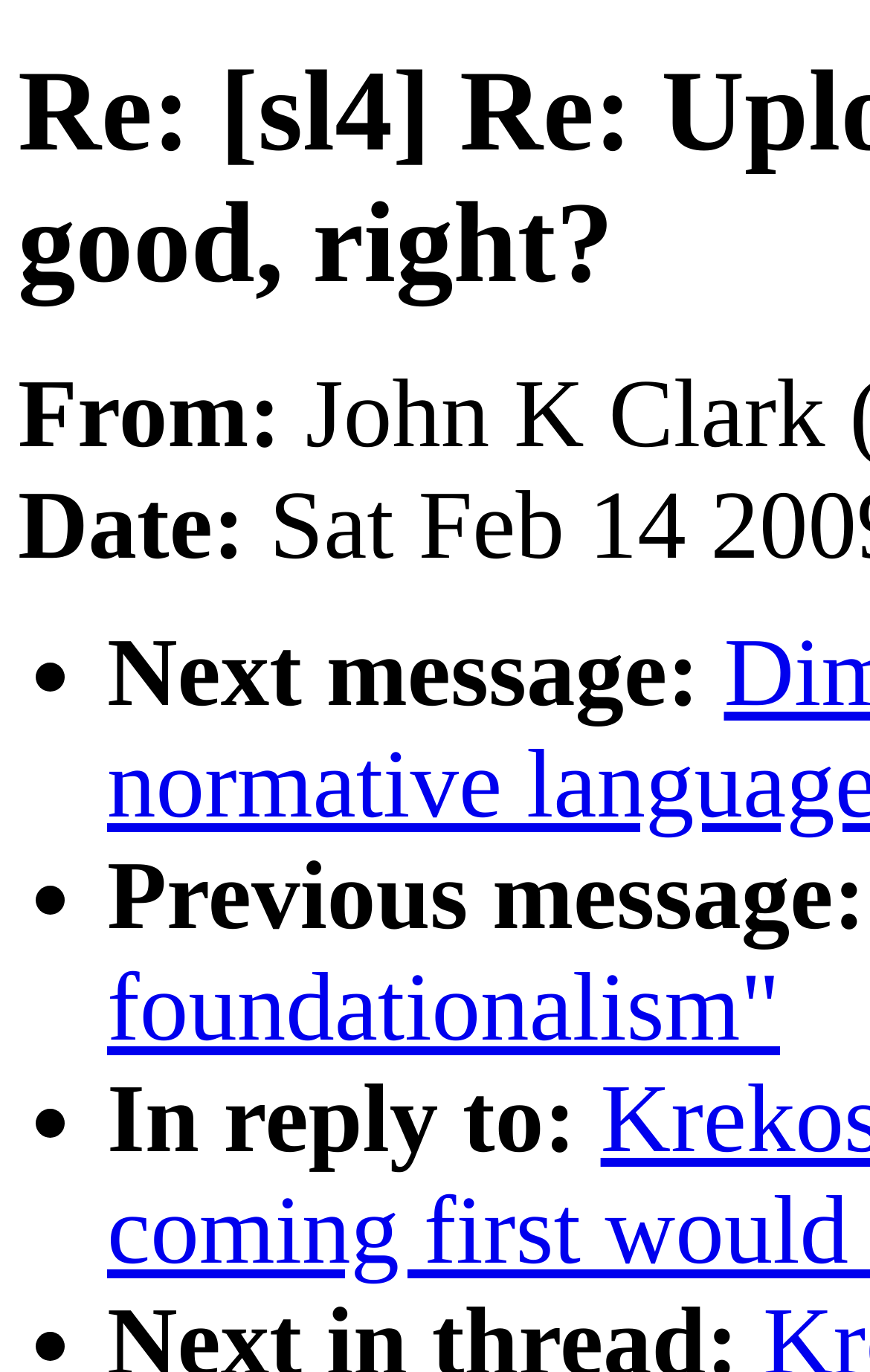Provide a one-word or short-phrase answer to the question:
What is the label for the date information?

Date: